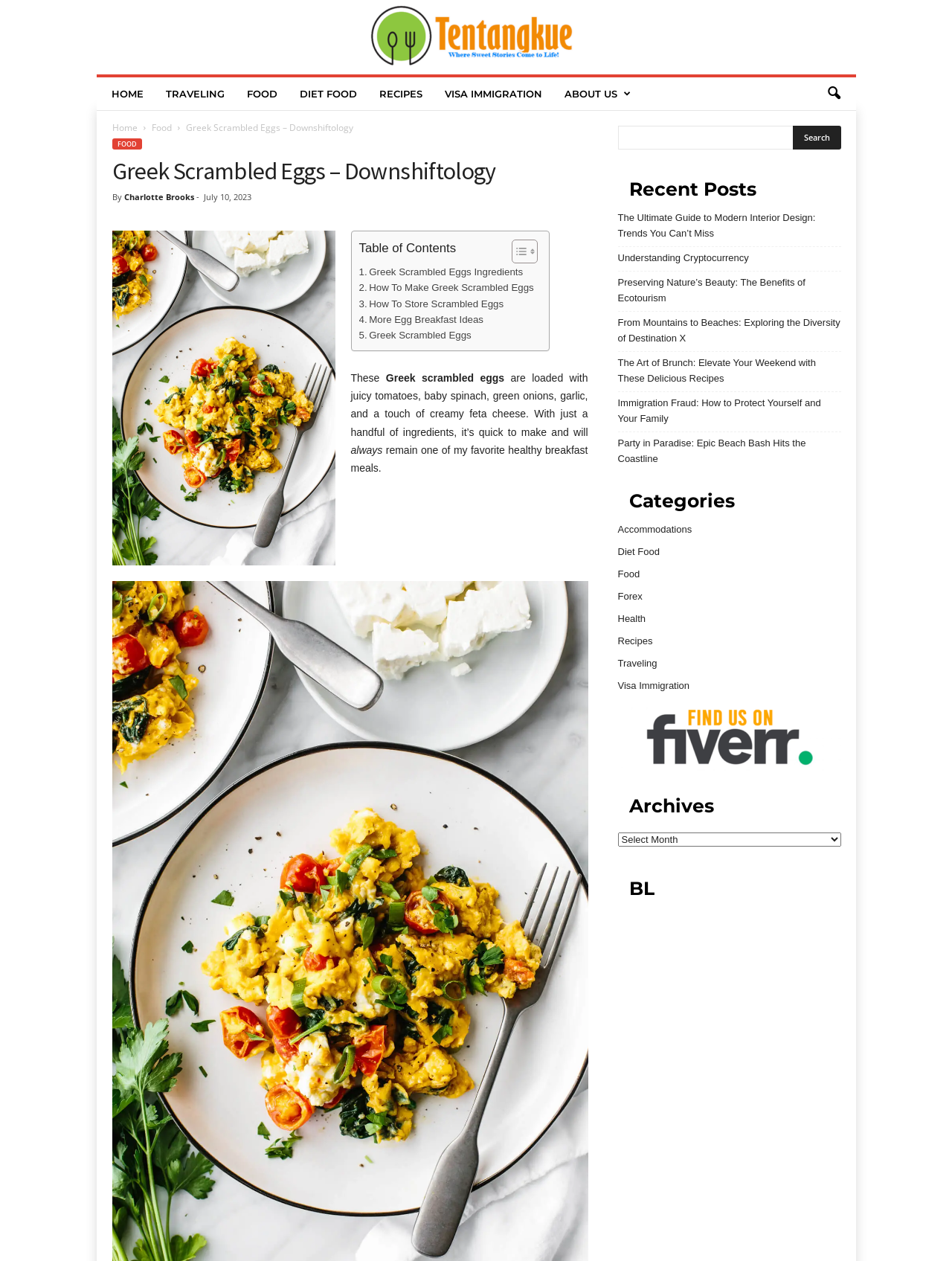Locate the bounding box coordinates of the item that should be clicked to fulfill the instruction: "Read the 'Greek Scrambled Eggs Ingredients' section".

[0.377, 0.209, 0.549, 0.222]